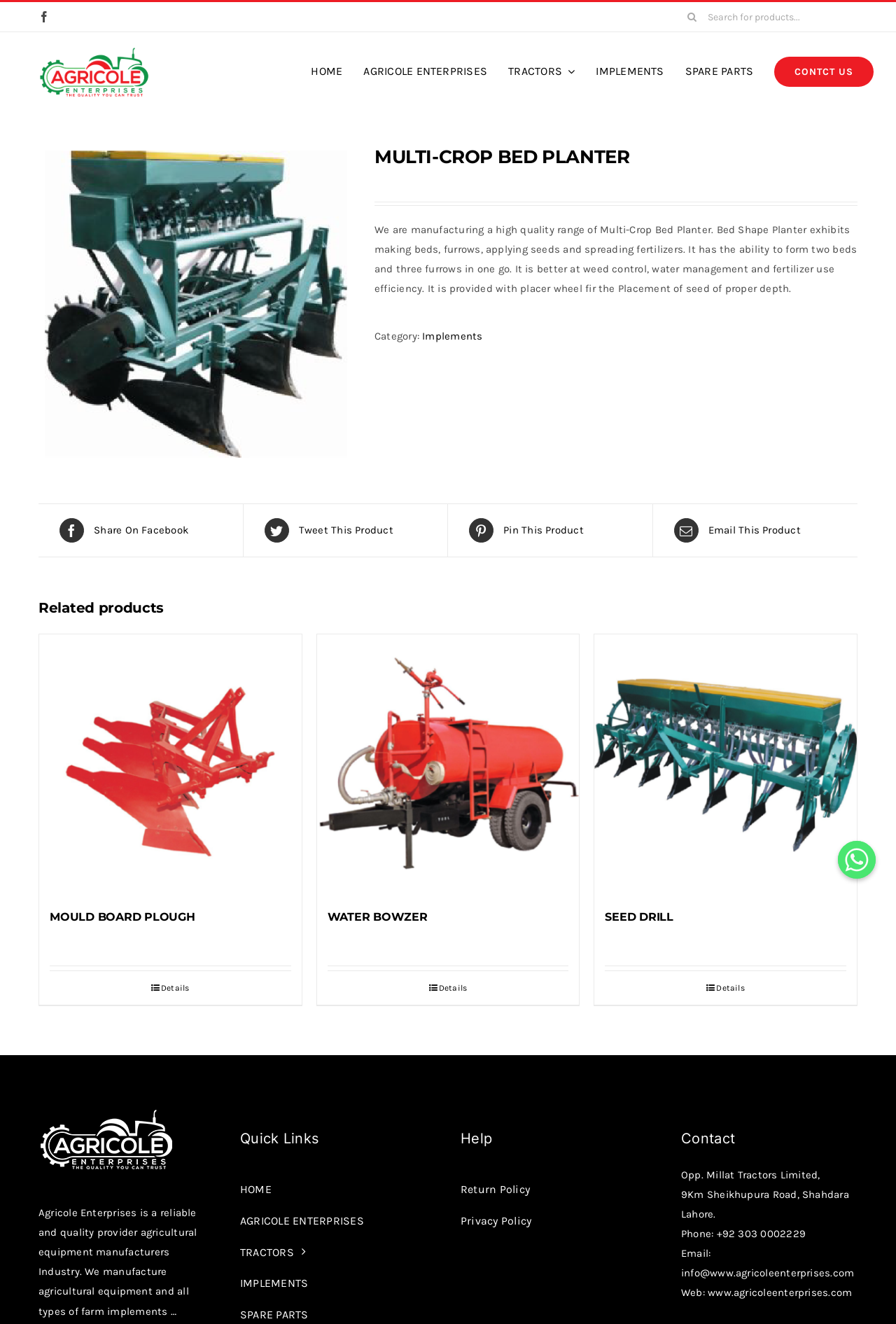Using the information from the screenshot, answer the following question thoroughly:
What is the name of the product?

The name of the product can be inferred from the heading 'MULTI-CROP BED PLANTER' which is located at the top of the webpage, indicating that the webpage is about this specific product.